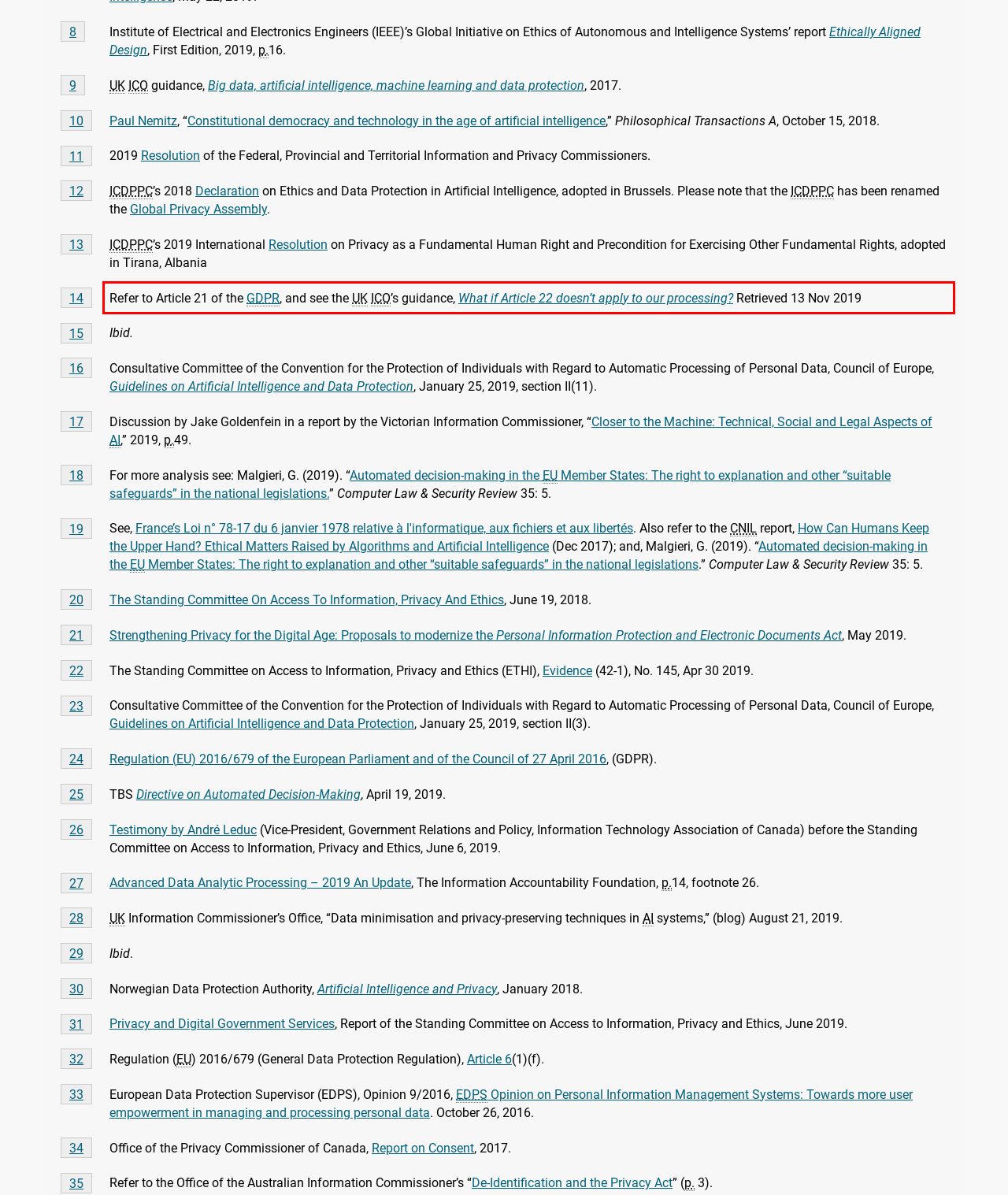You are provided with a screenshot of a webpage containing a red bounding box. Please extract the text enclosed by this red bounding box.

Refer to Article 21 of the GDPR, and see the UK ICO’s guidance, What if Article 22 doesn’t apply to our processing? Retrieved 13 Nov 2019